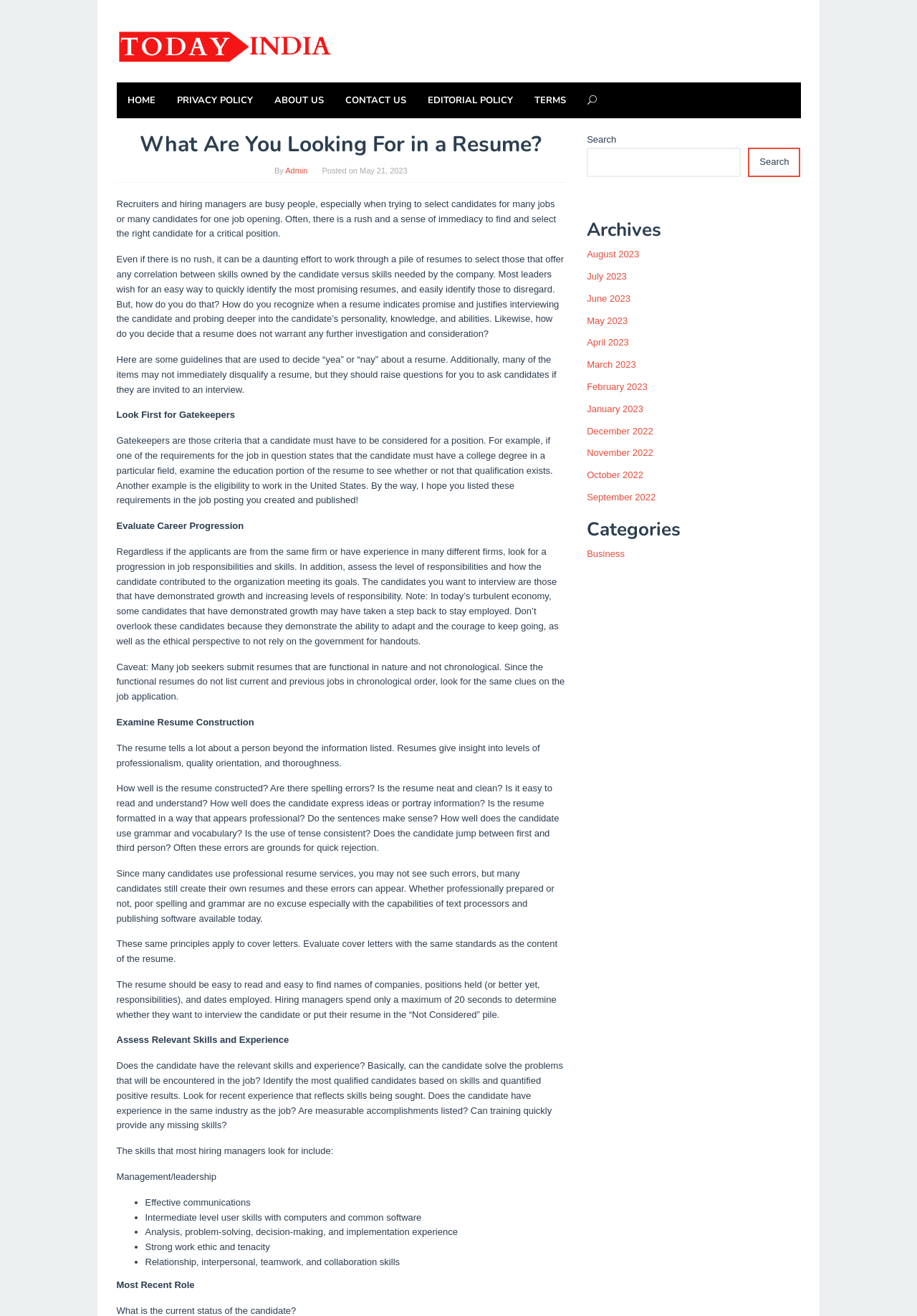Using the element description April 2023, predict the bounding box coordinates for the UI element. Provide the coordinates in (top-left x, top-left y, bottom-right x, bottom-right y) format with values ranging from 0 to 1.

[0.64, 0.256, 0.686, 0.264]